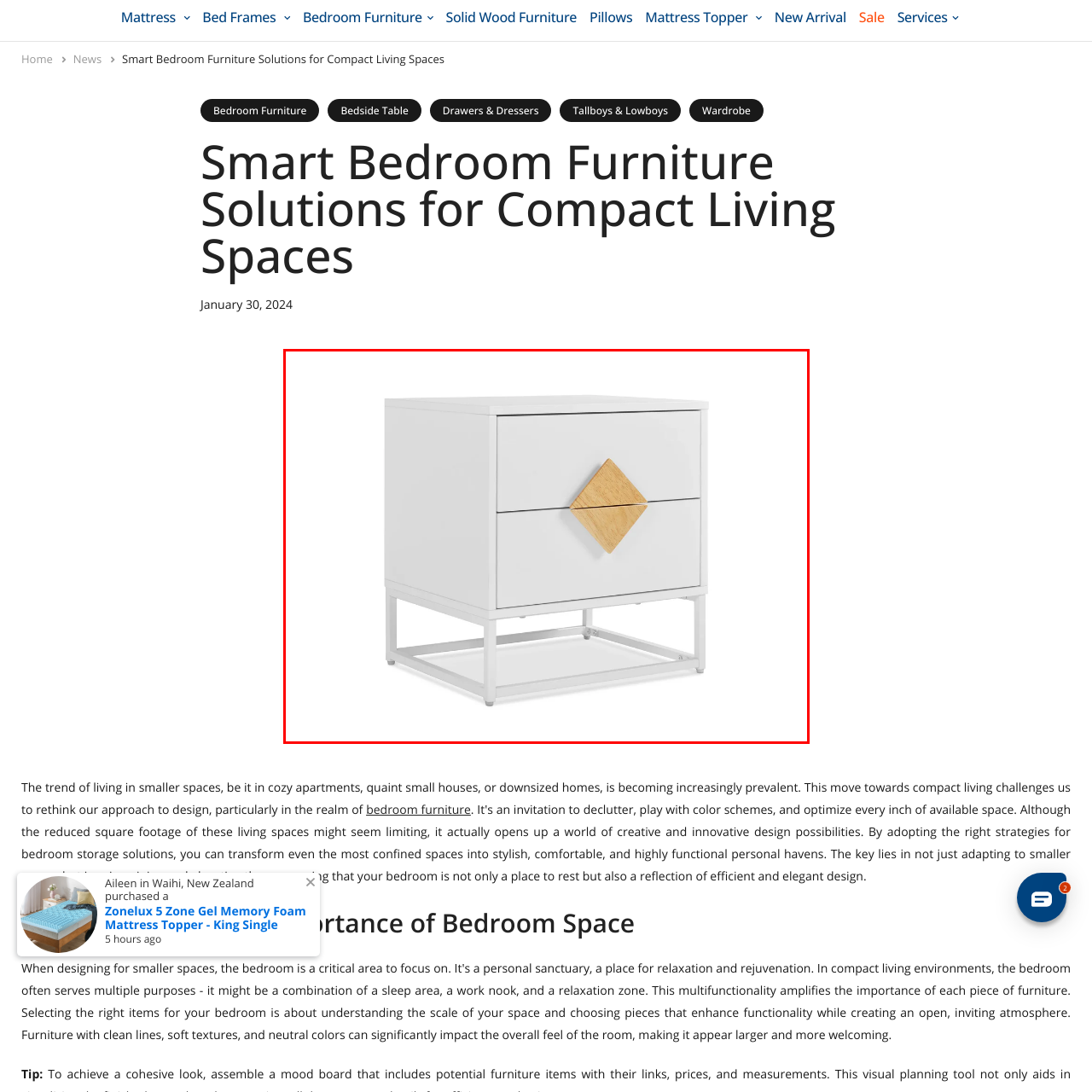Offer a detailed caption for the image that is surrounded by the red border.

This image showcases a modern bedside table designed for compact living spaces. The table features a clean, white finish, accented by two pull-out drawers, which provide ample storage while maintaining a sleek aesthetic. A distinctive diamond-shaped wooden handle adds an elegant touch, contrasting beautifully with the white surface. The minimalist design is supported by a metal frame, giving it a light and airy feel, making it an ideal choice for smaller bedrooms. This piece embodies the trend of combining functionality and style in contemporary furniture, perfectly suited for those seeking to maximize space without sacrificing aesthetics.